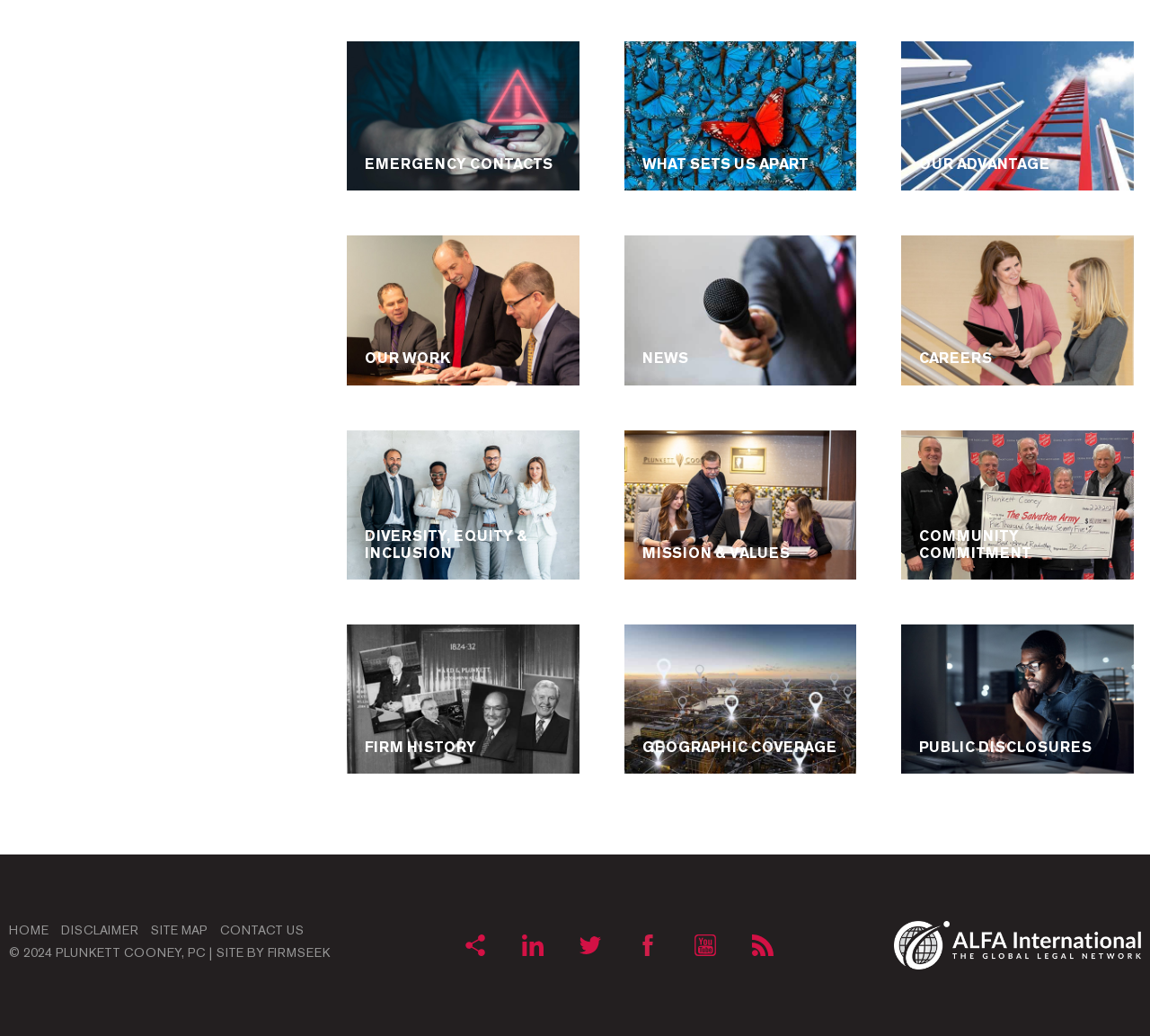Please locate the bounding box coordinates of the element that should be clicked to achieve the given instruction: "Visit the Fishing page".

None